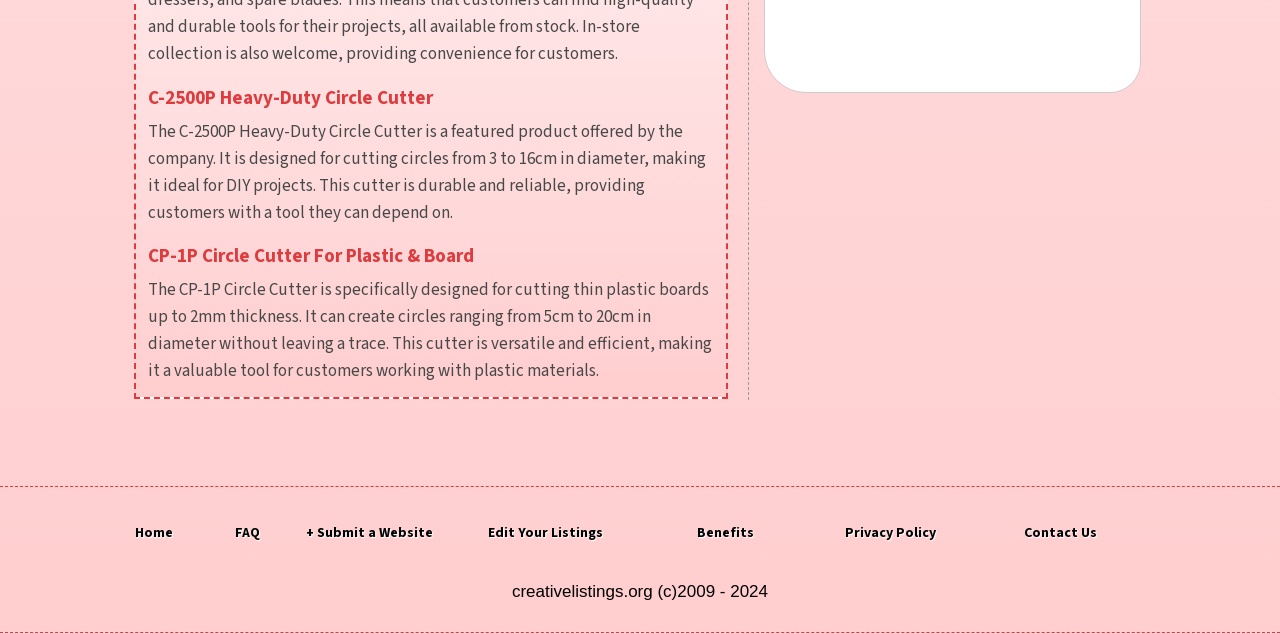Provide your answer in a single word or phrase: 
What is the copyright year range of the website?

2009 - 2024